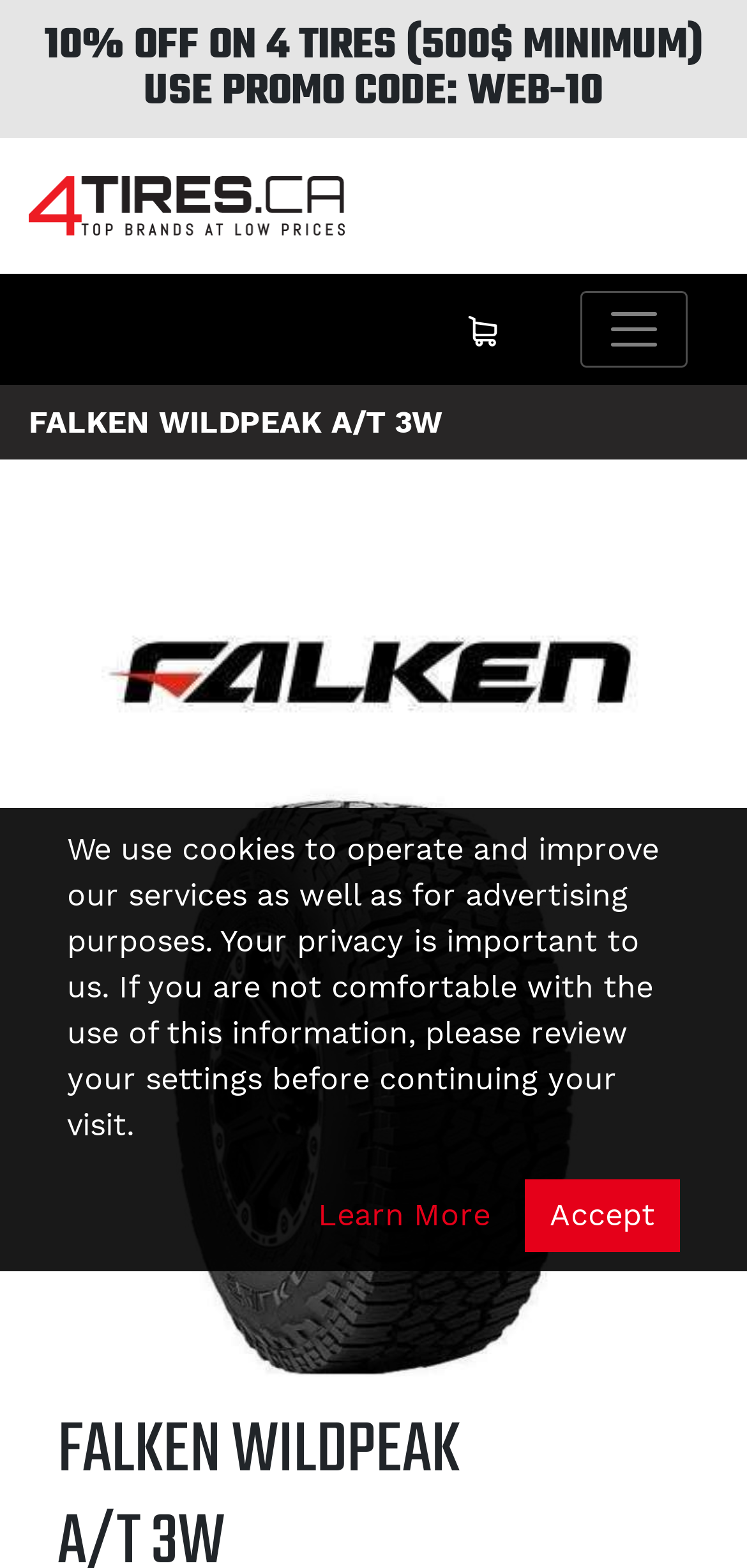Find the bounding box coordinates for the HTML element specified by: "Privacy policy".

None